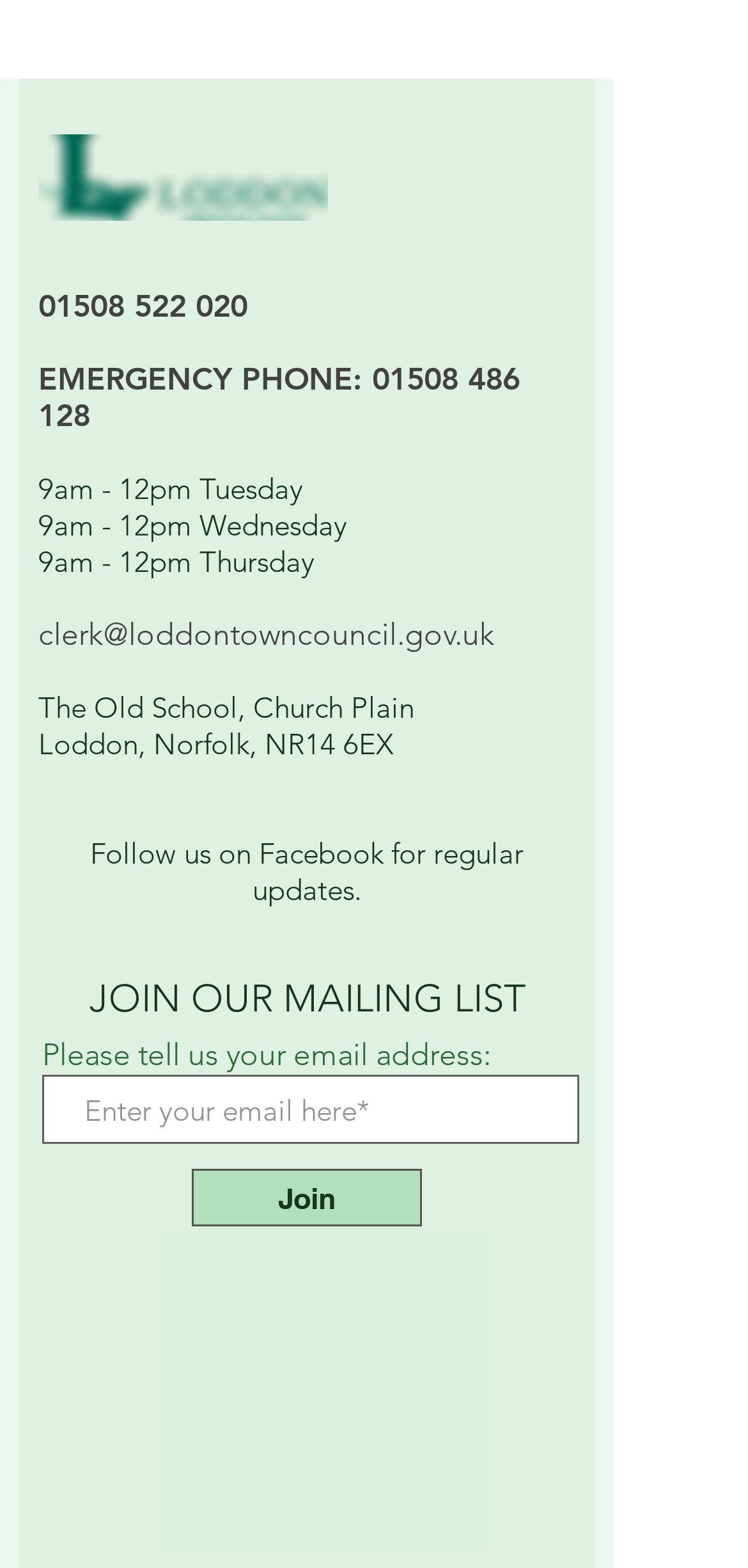Identify the coordinates of the bounding box for the element described below: "aria-label="Facebook Link"". Return the coordinates as four float numbers between 0 and 1: [left, top, right, bottom].

[0.656, 0.092, 0.746, 0.135]